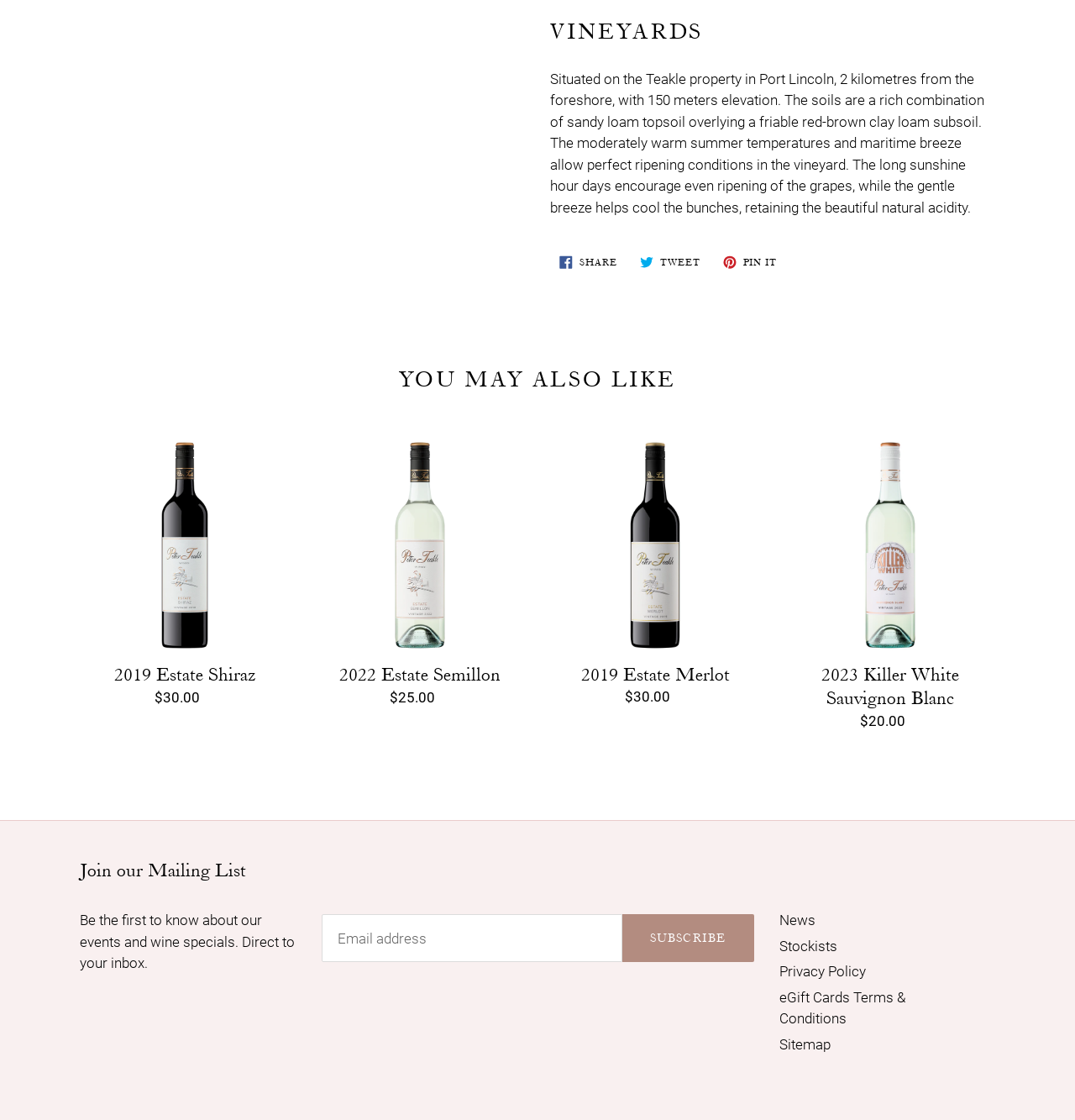Find and indicate the bounding box coordinates of the region you should select to follow the given instruction: "Explore 2019 Estate Shiraz".

[0.074, 0.393, 0.27, 0.638]